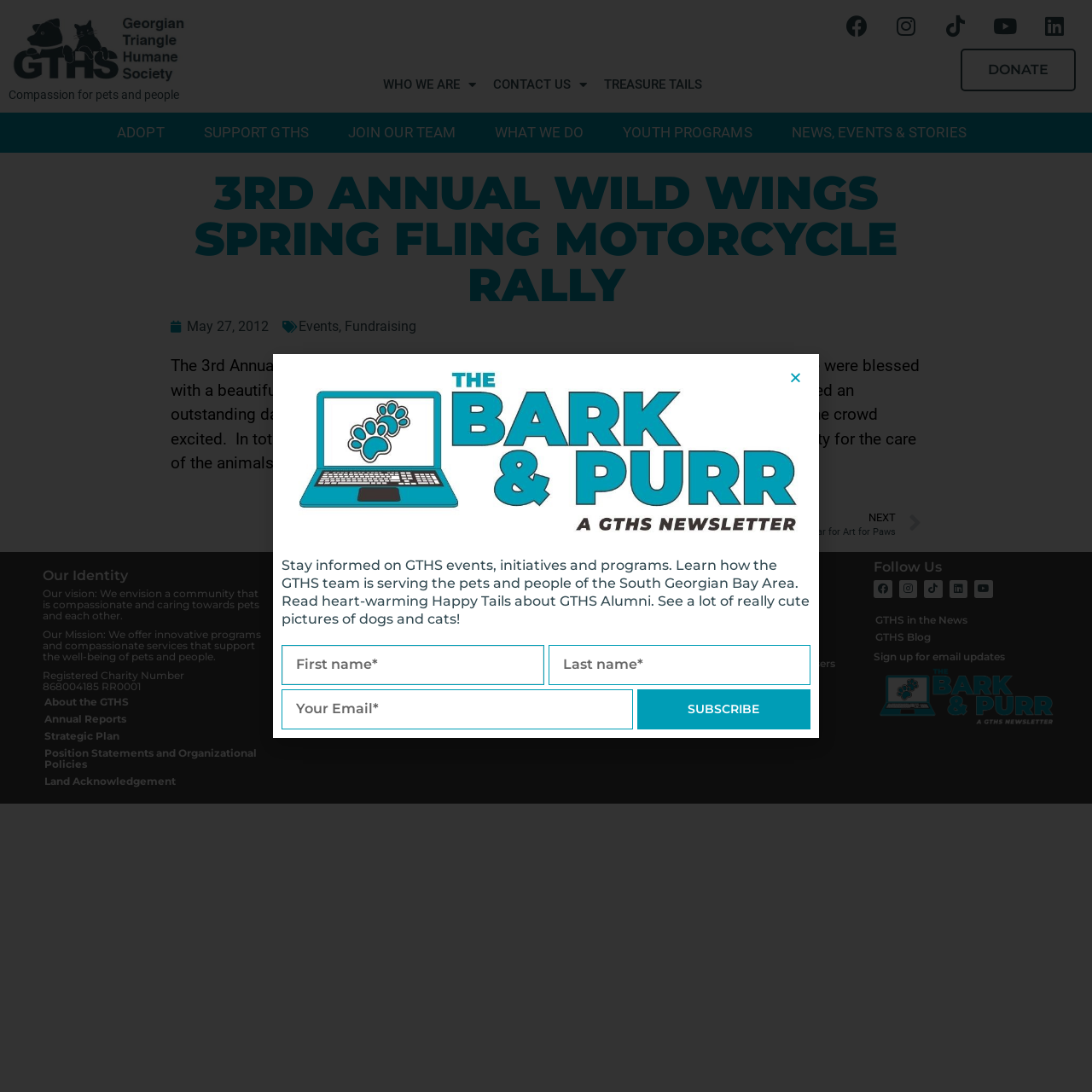Specify the bounding box coordinates of the area that needs to be clicked to achieve the following instruction: "Learn about GTHS's vision and mission".

[0.039, 0.538, 0.238, 0.57]